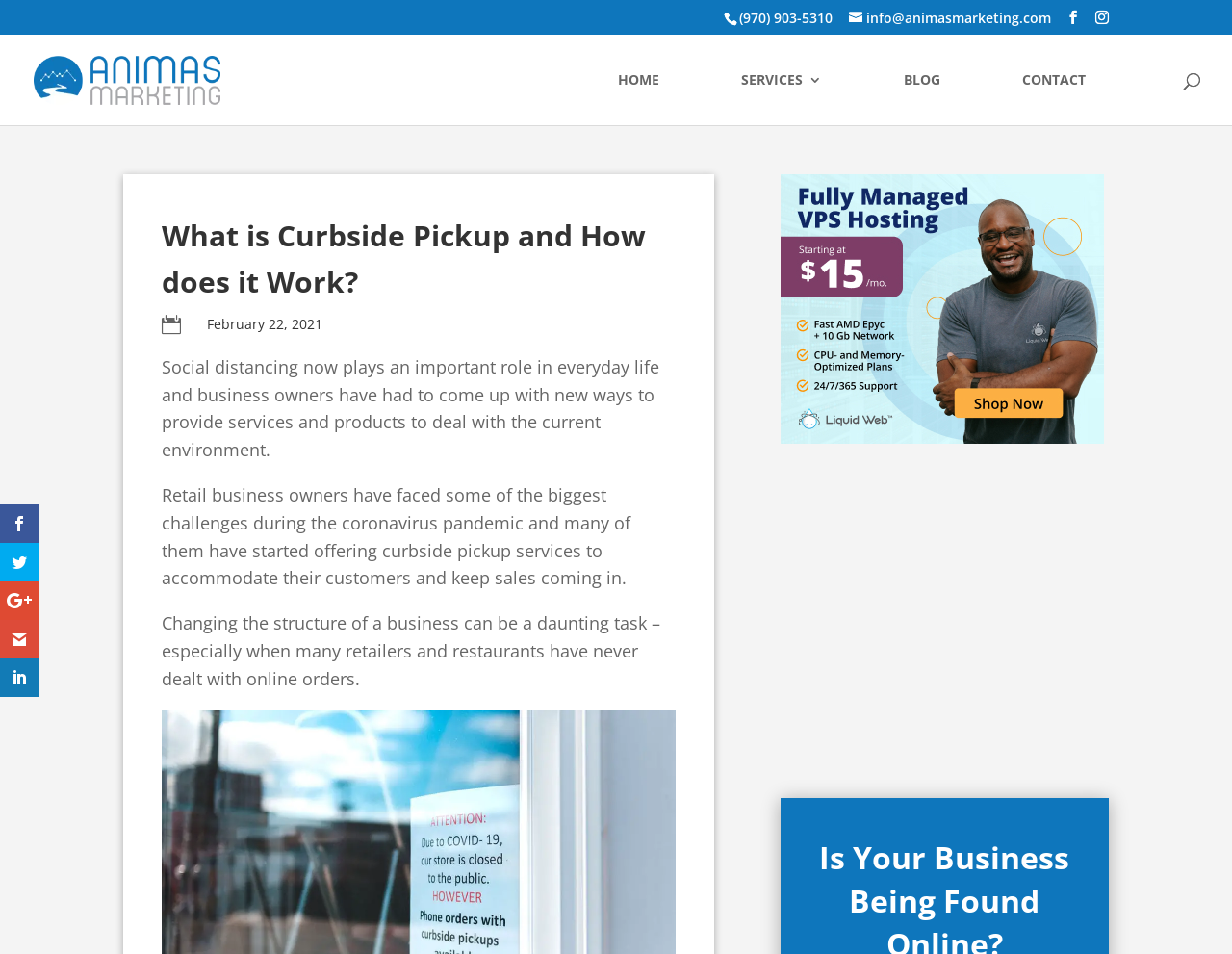Please find and report the bounding box coordinates of the element to click in order to perform the following action: "go to the home page". The coordinates should be expressed as four float numbers between 0 and 1, in the format [left, top, right, bottom].

[0.502, 0.077, 0.535, 0.131]